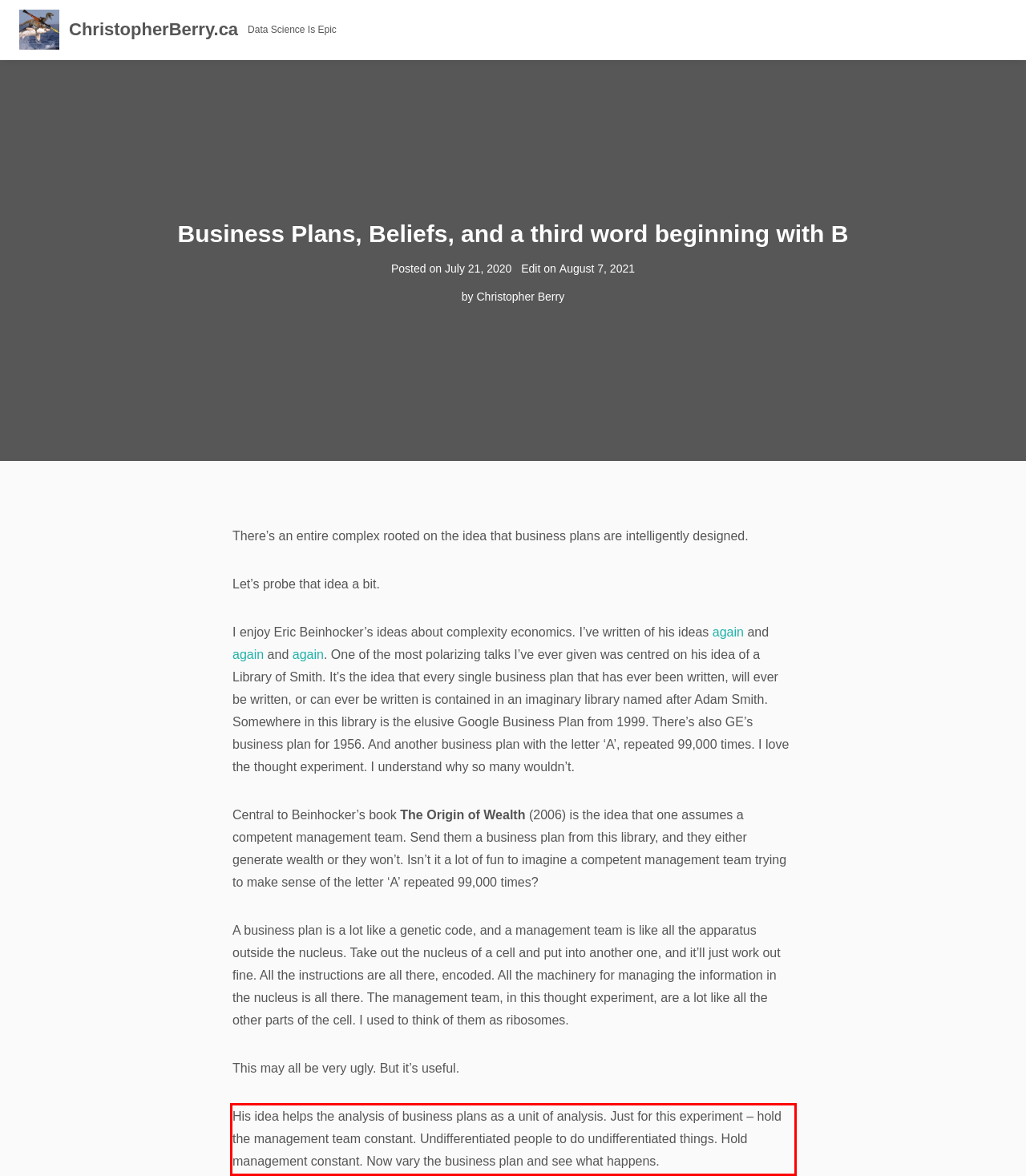Given a screenshot of a webpage containing a red rectangle bounding box, extract and provide the text content found within the red bounding box.

His idea helps the analysis of business plans as a unit of analysis. Just for this experiment – hold the management team constant. Undifferentiated people to do undifferentiated things. Hold management constant. Now vary the business plan and see what happens.